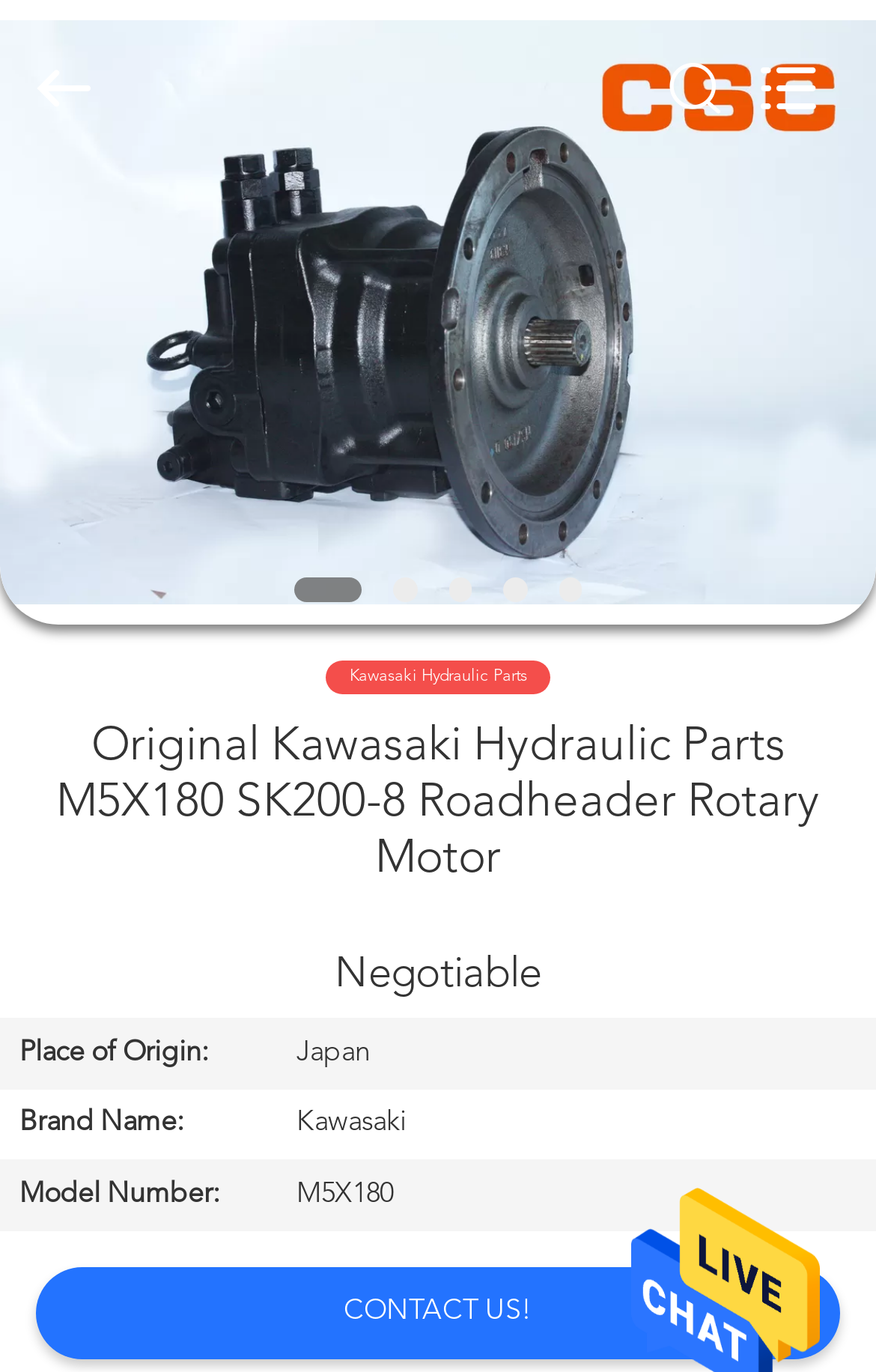From the details in the image, provide a thorough response to the question: What is the brand name of the product?

By looking at the table on the webpage, I found a row with a header 'Brand Name:' and a cell with the value 'Kawasaki', which indicates the brand name of the product.